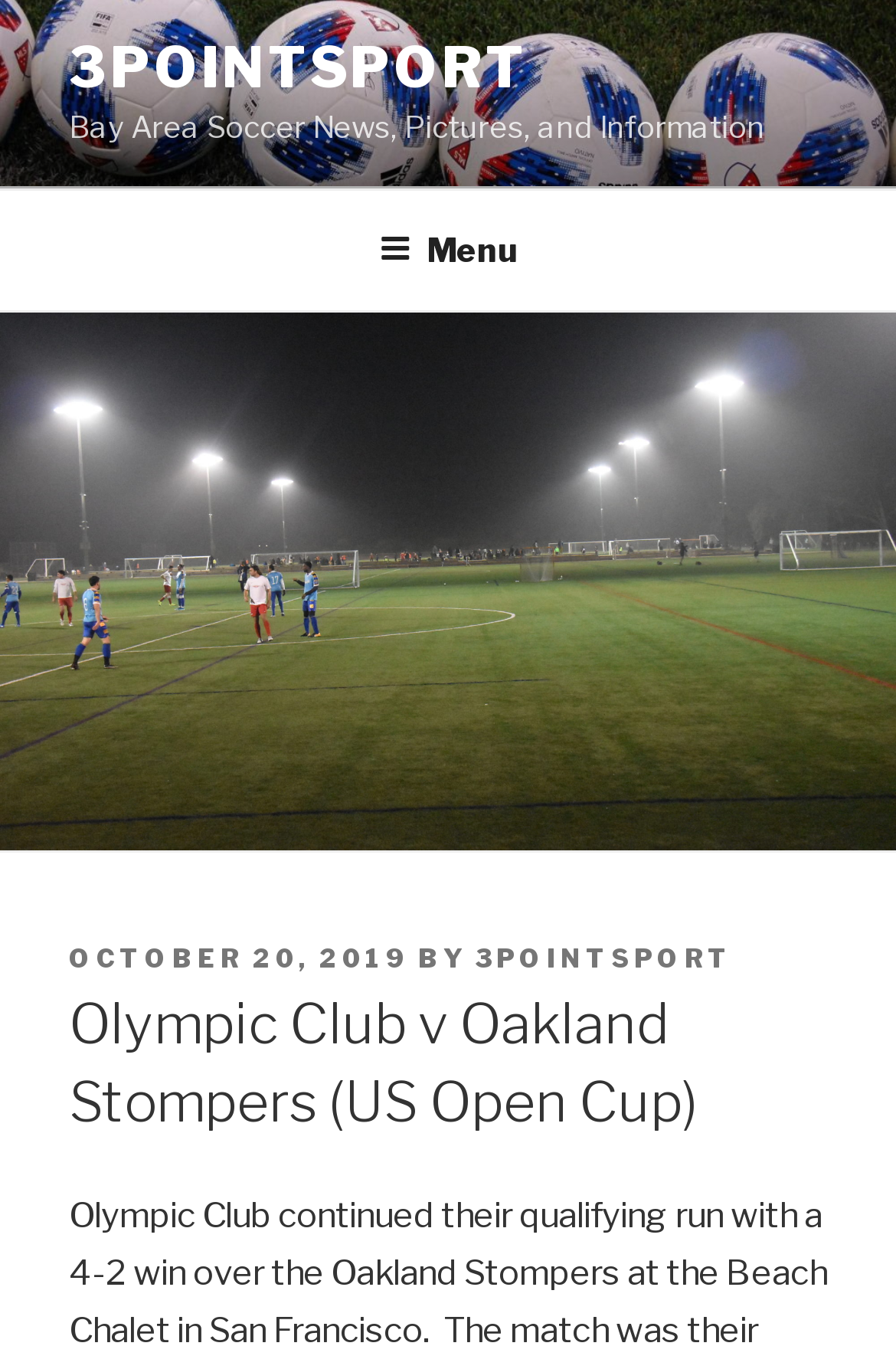What is the type of cup mentioned?
Please ensure your answer is as detailed and informative as possible.

The type of cup mentioned can be found in the middle of the webpage, where it says 'Olympic Club v Oakland Stompers (US Open Cup)' in a heading format, which indicates that the match is related to the US Open Cup.